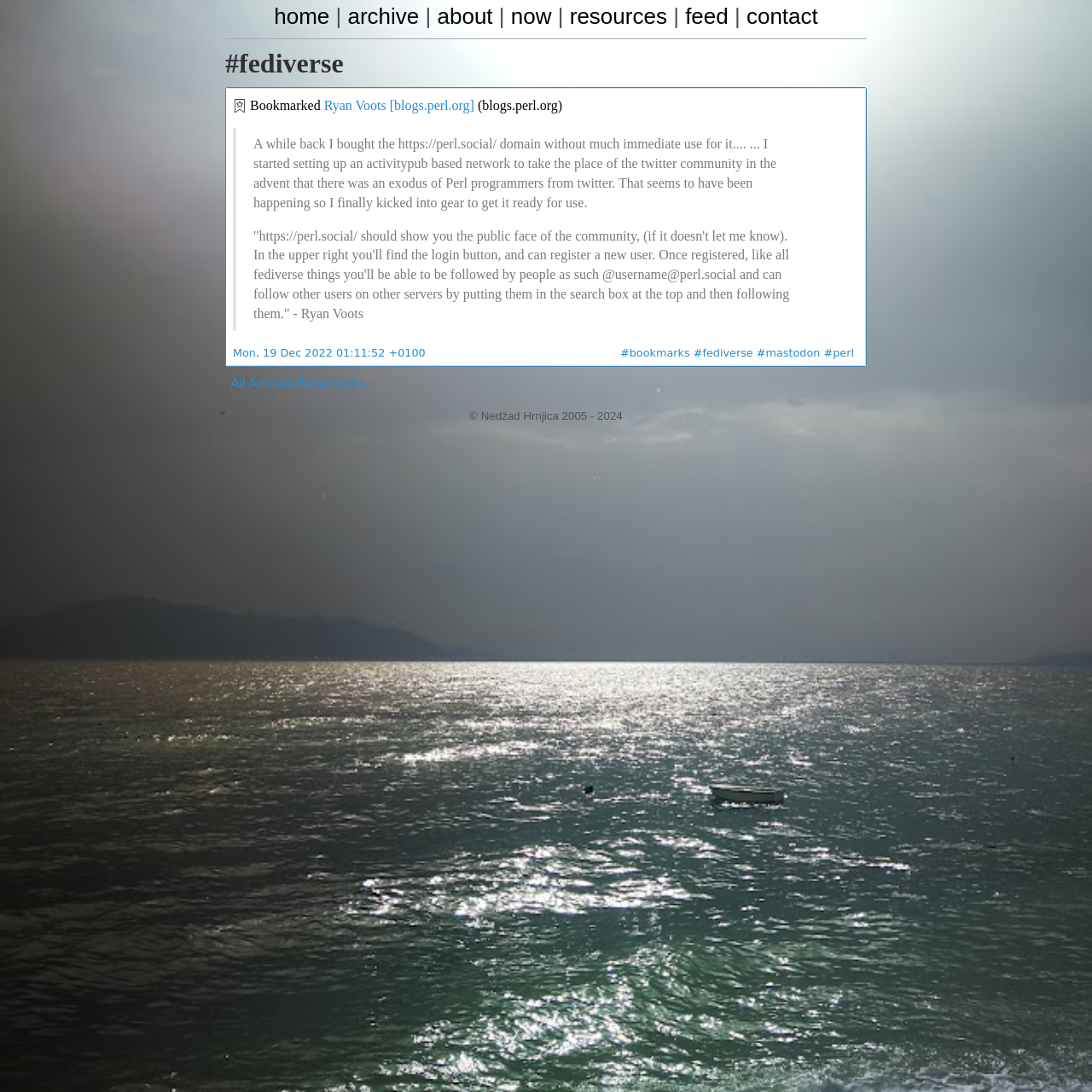Determine the bounding box coordinates of the target area to click to execute the following instruction: "read about the author."

[0.4, 0.003, 0.451, 0.027]